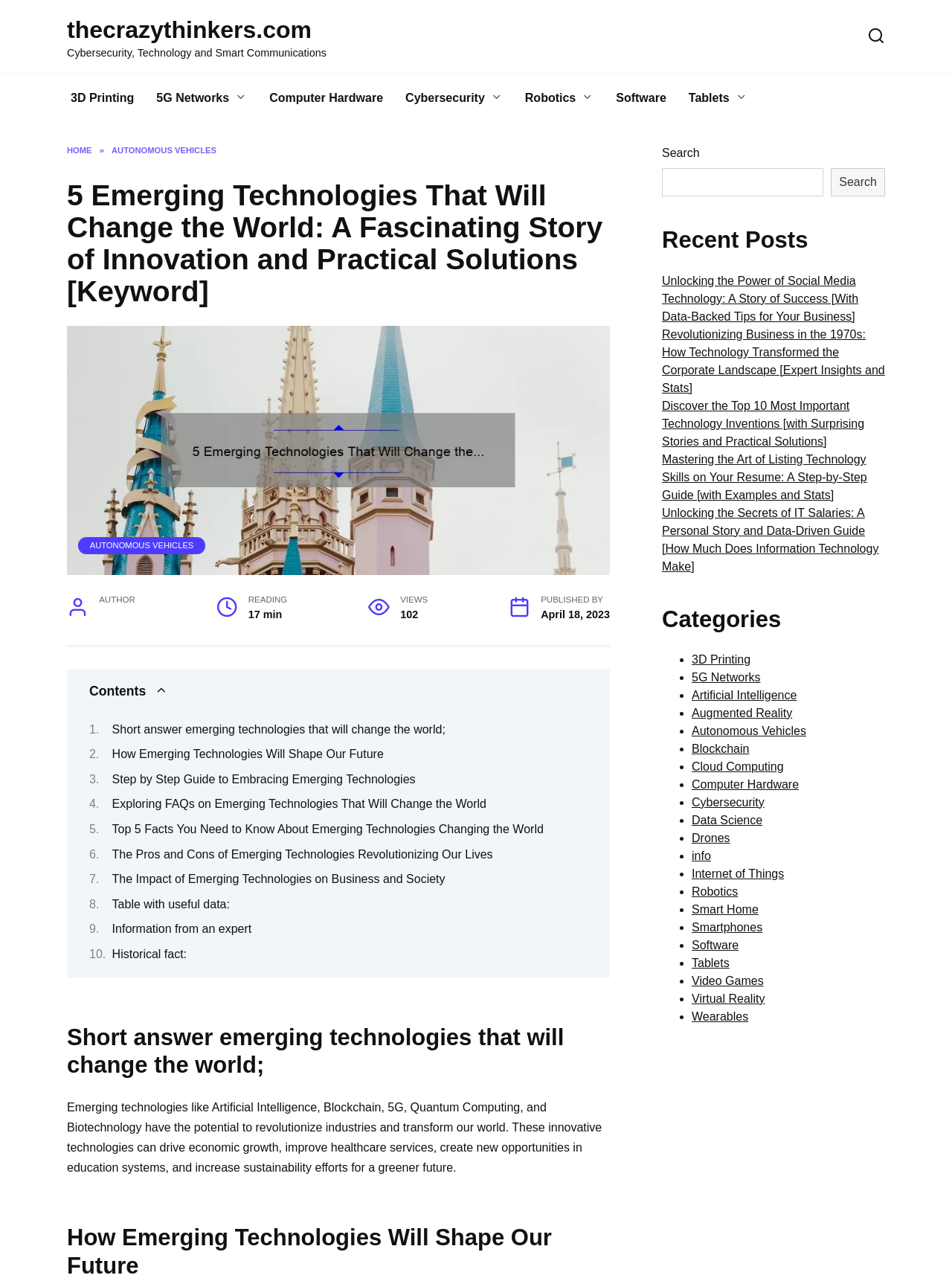Find the primary header on the webpage and provide its text.

5 Emerging Technologies That Will Change the World: A Fascinating Story of Innovation and Practical Solutions [Keyword]